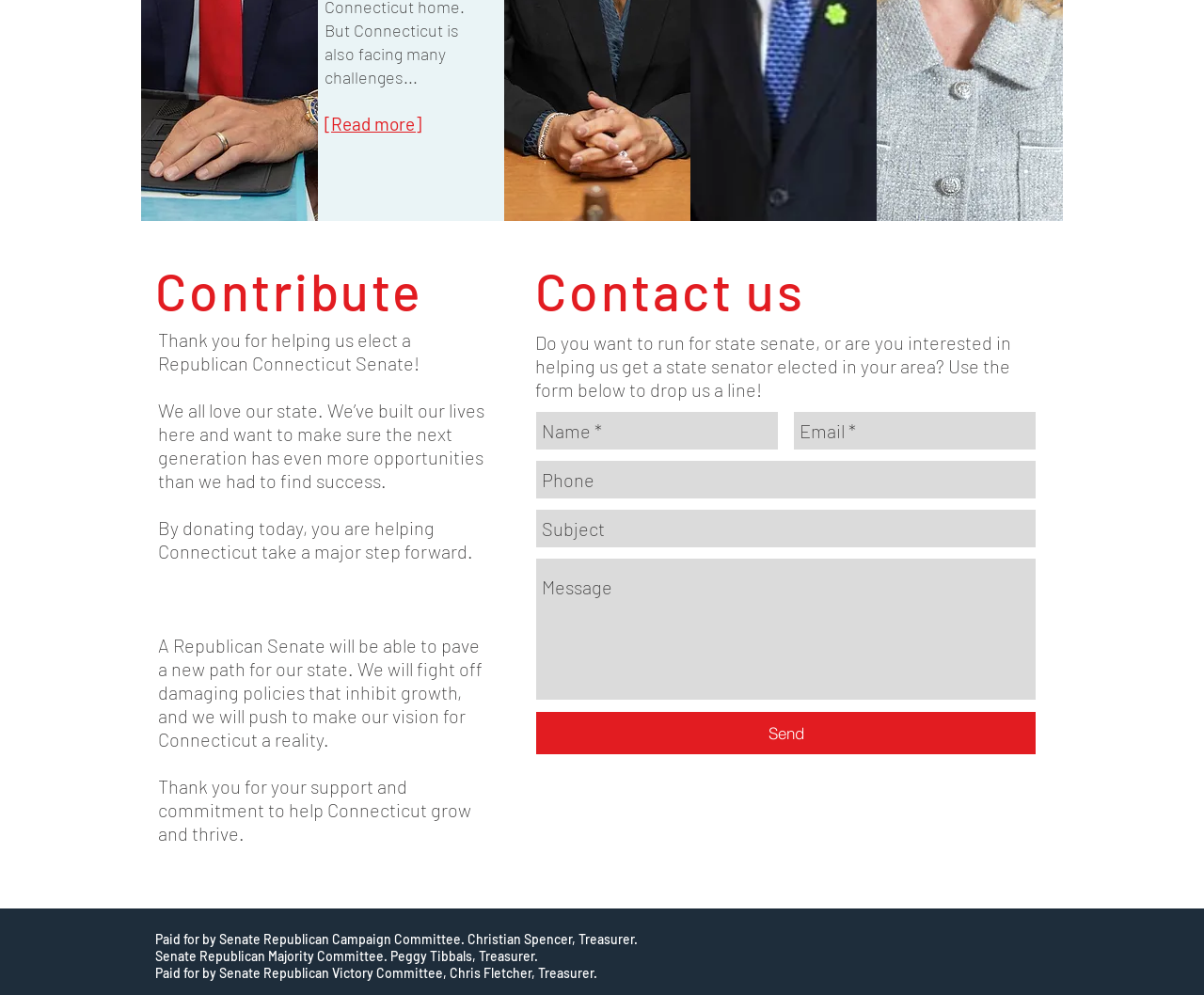Predict the bounding box of the UI element that fits this description: "aria-label="Name *" name="name-*" placeholder="Name *"".

[0.445, 0.414, 0.646, 0.452]